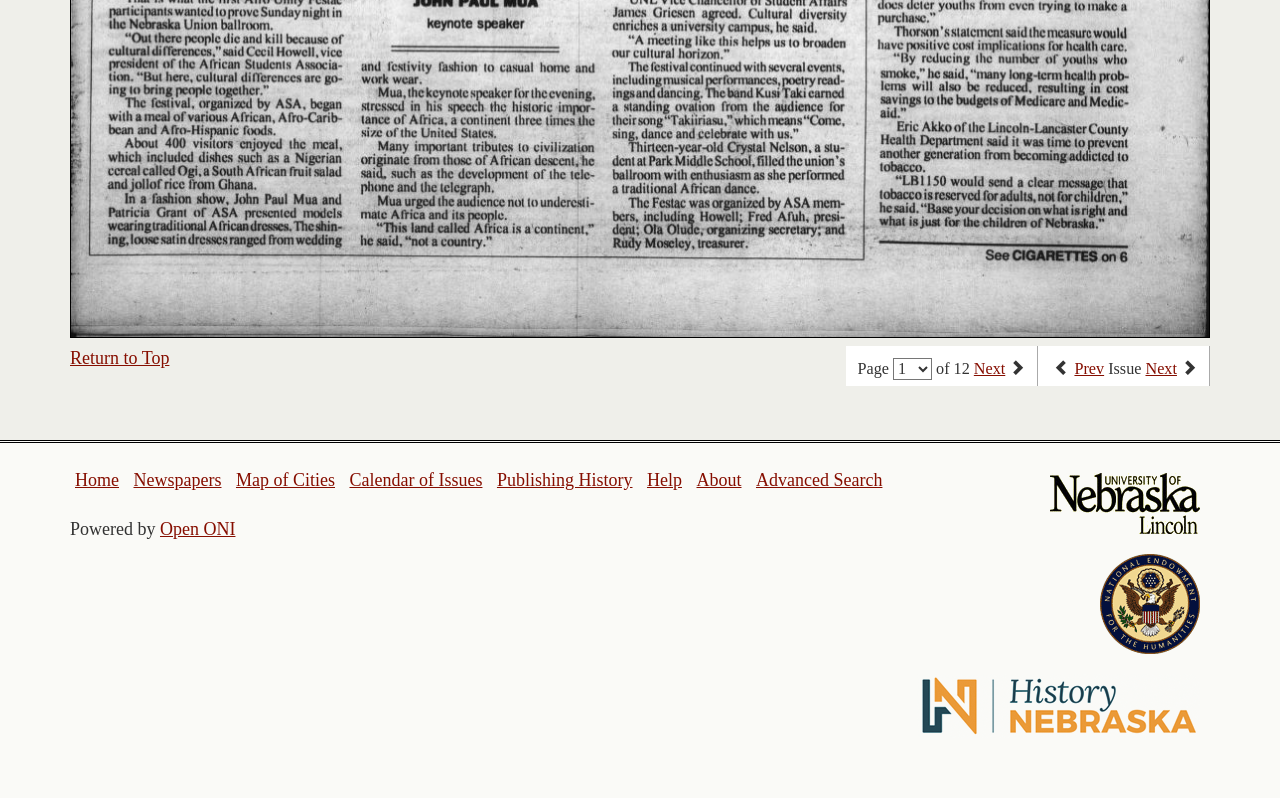Can you show the bounding box coordinates of the region to click on to complete the task described in the instruction: "go to the home page"?

[0.059, 0.589, 0.093, 0.614]